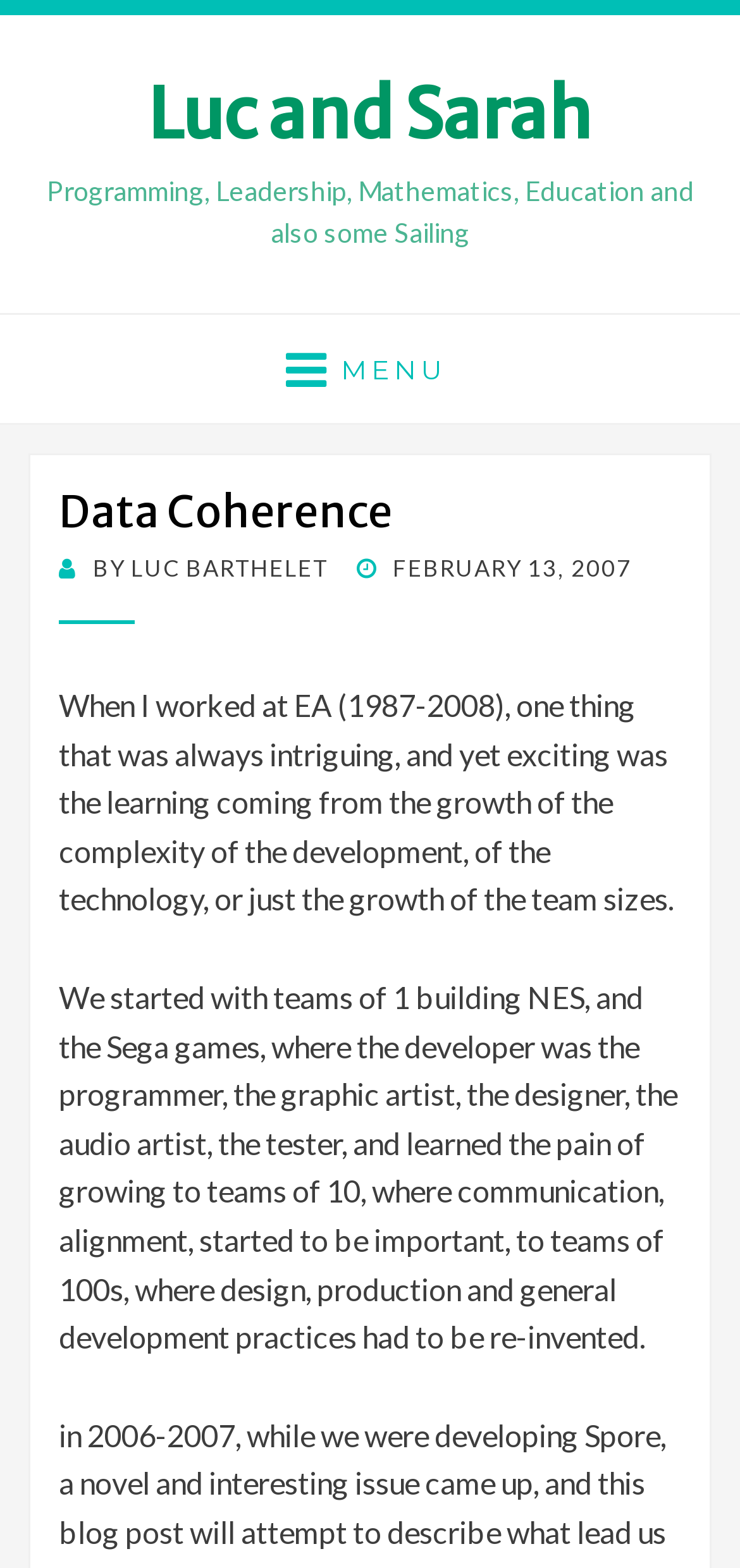Carefully observe the image and respond to the question with a detailed answer:
What is the name of the author?

The author's name can be found in the link 'LUC BARTHELET' which is a child element of the 'MENU' link, indicating that it is a navigation item. This link is likely to be the author's name or profile link.